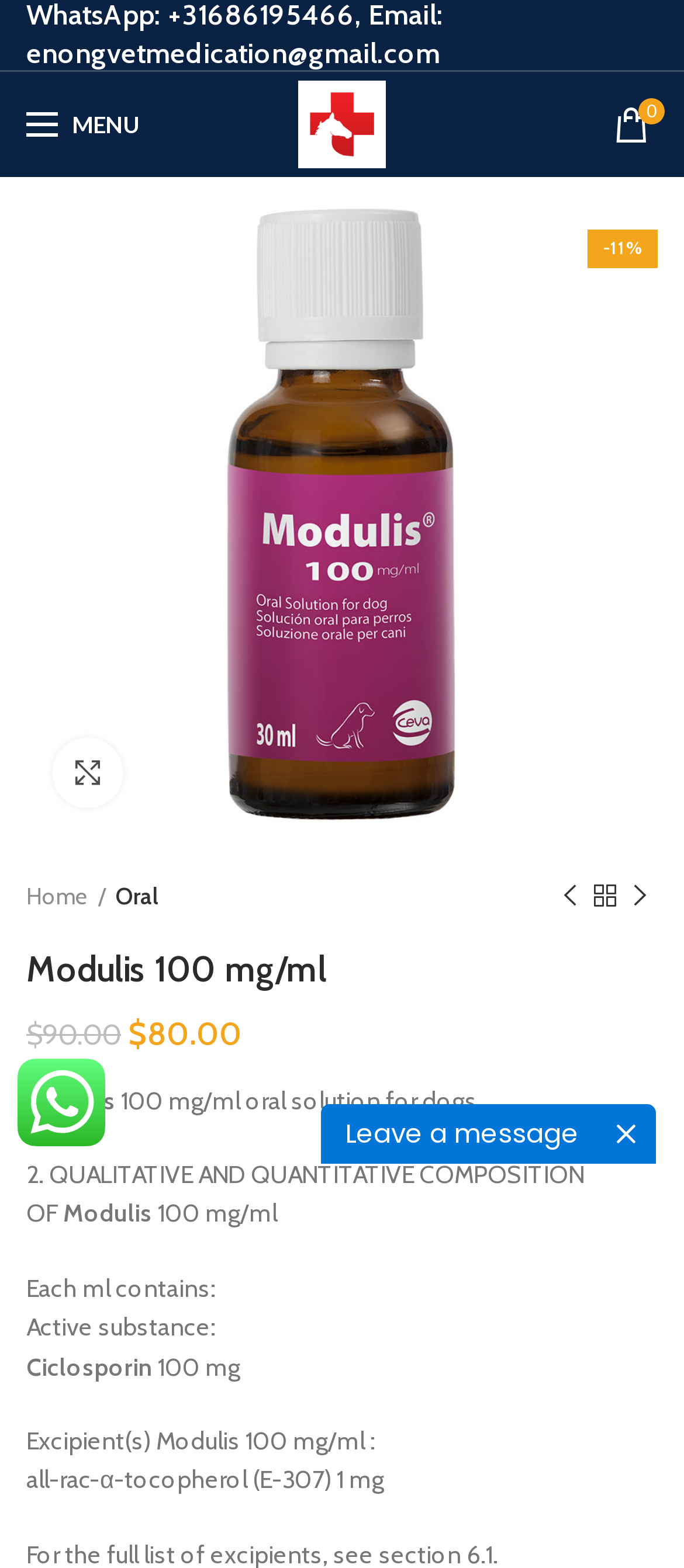Could you find the bounding box coordinates of the clickable area to complete this instruction: "Click the First Horse Vet Care logo"?

[0.436, 0.046, 0.564, 0.113]